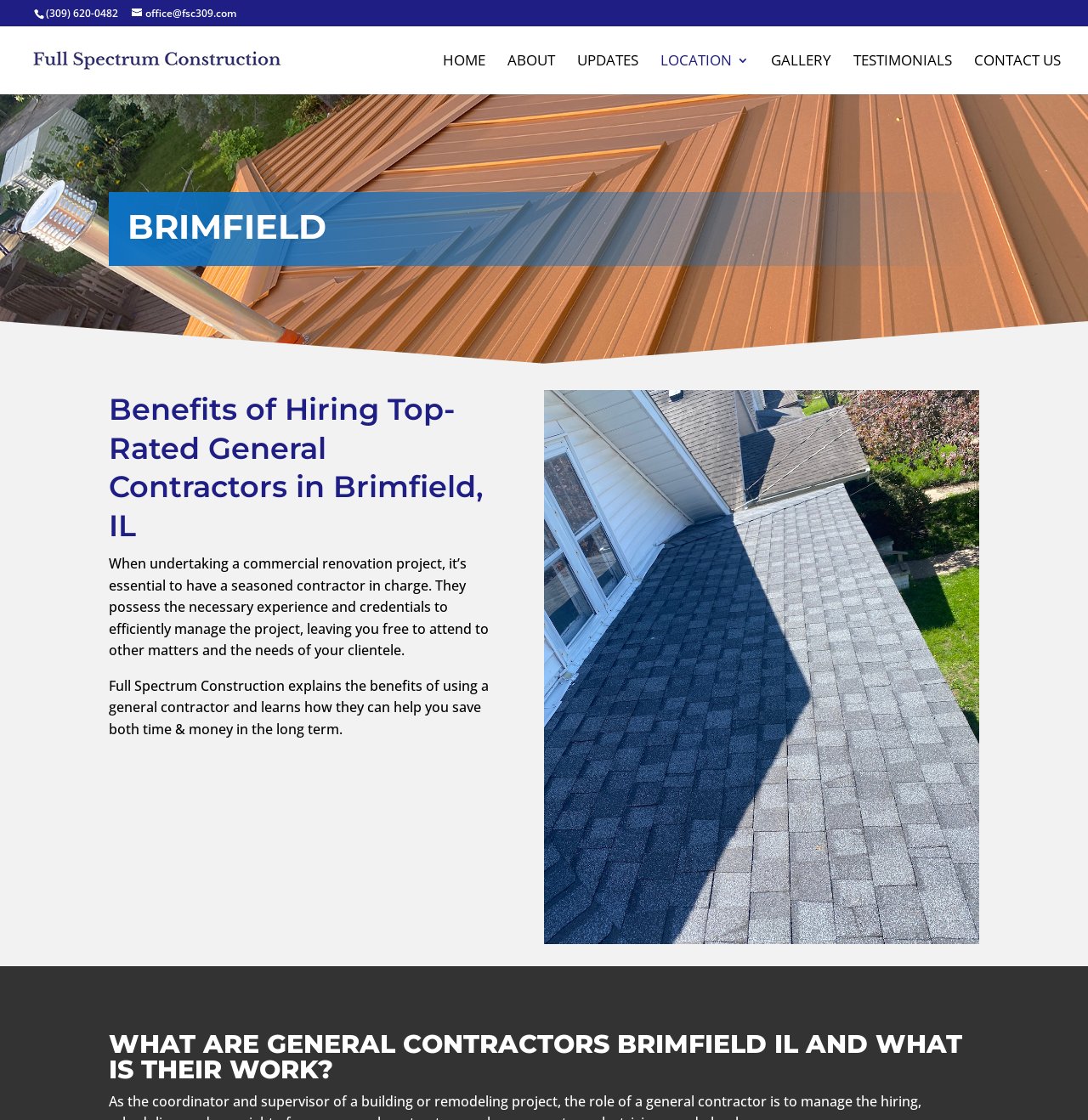Determine the bounding box coordinates for the UI element matching this description: "(309) 620-0482".

[0.042, 0.005, 0.109, 0.018]